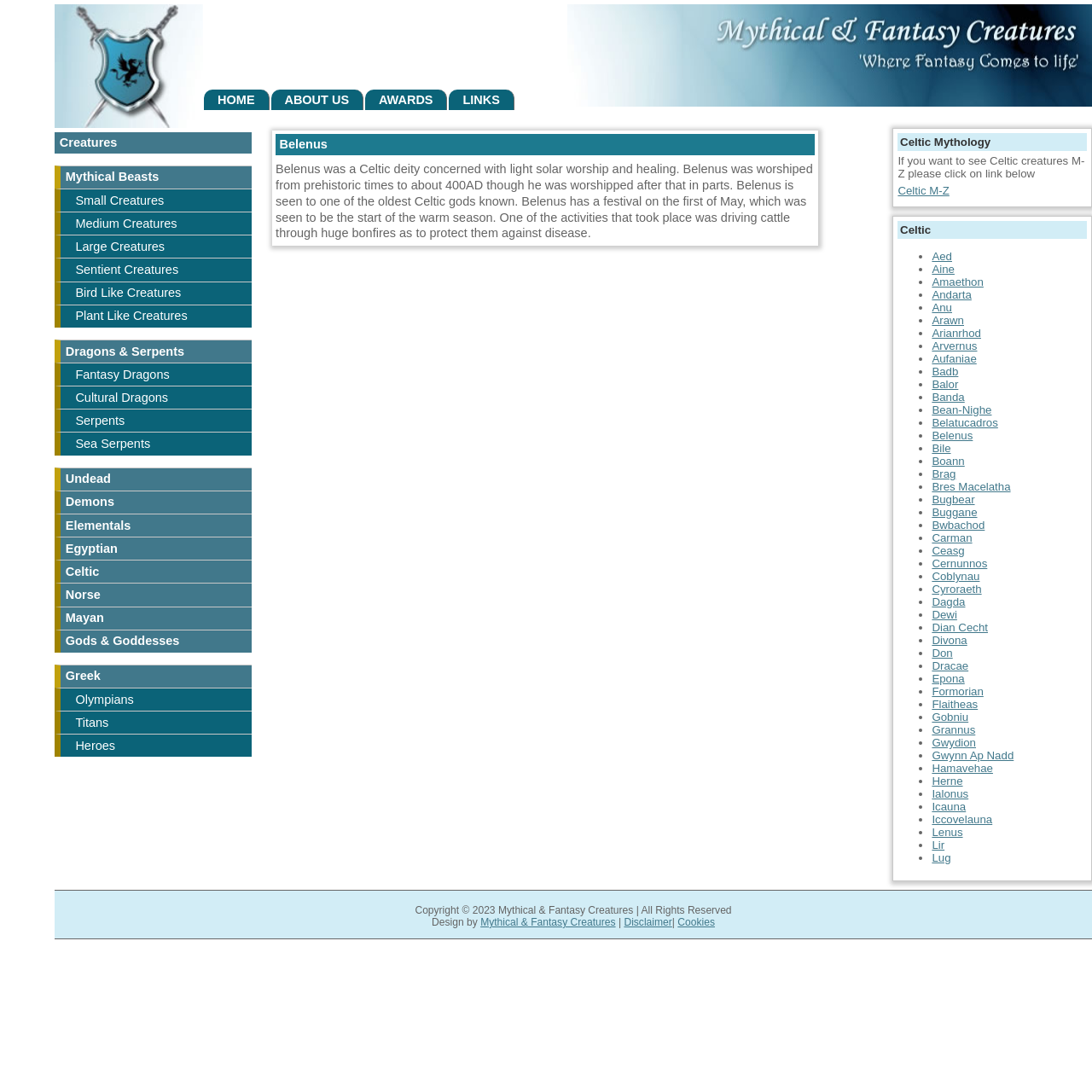Using the given element description, provide the bounding box coordinates (top-left x, top-left y, bottom-right x, bottom-right y) for the corresponding UI element in the screenshot: Heroes

[0.05, 0.672, 0.23, 0.693]